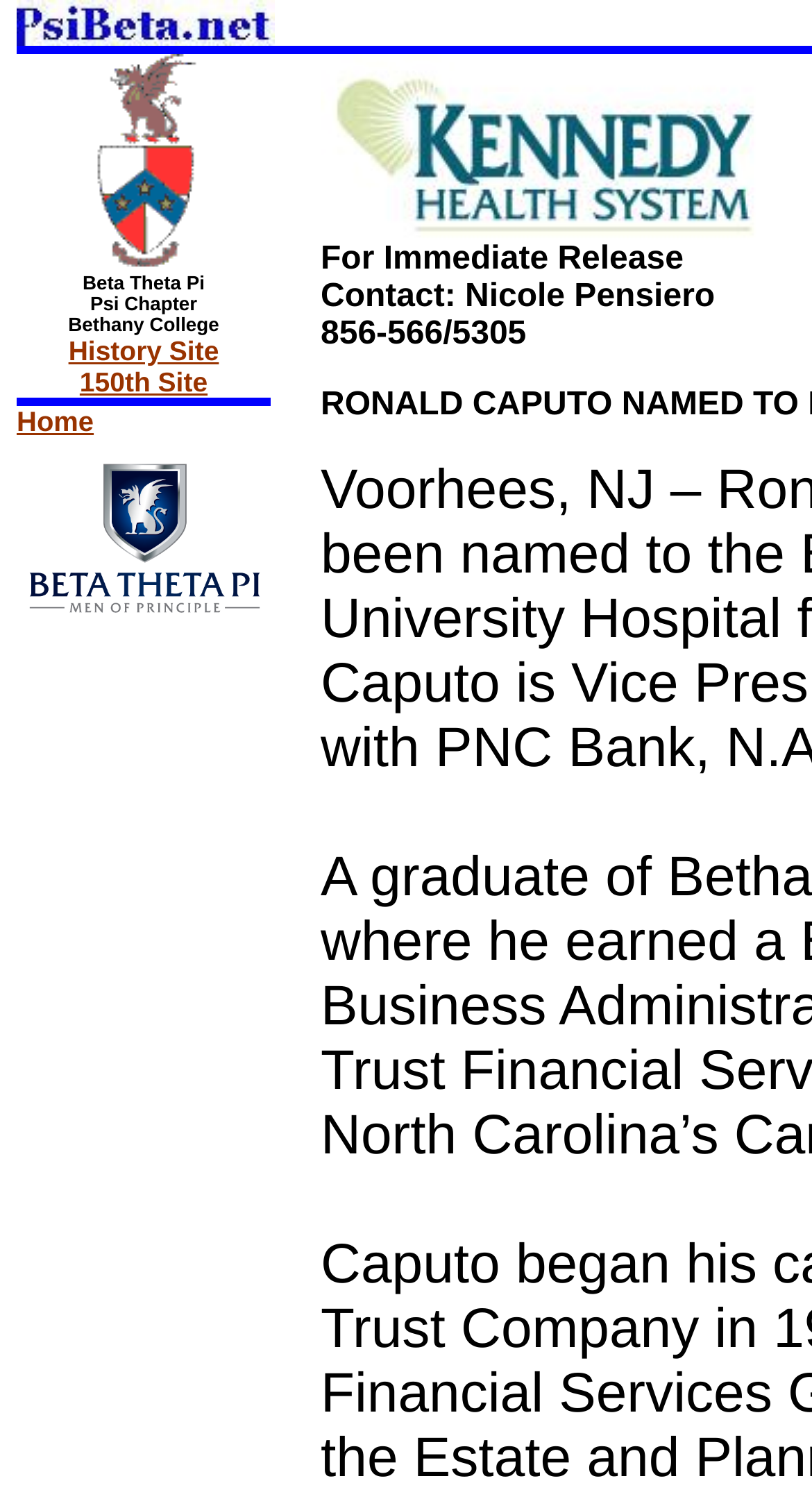How many rows are in the table?
Refer to the screenshot and answer in one word or phrase.

5